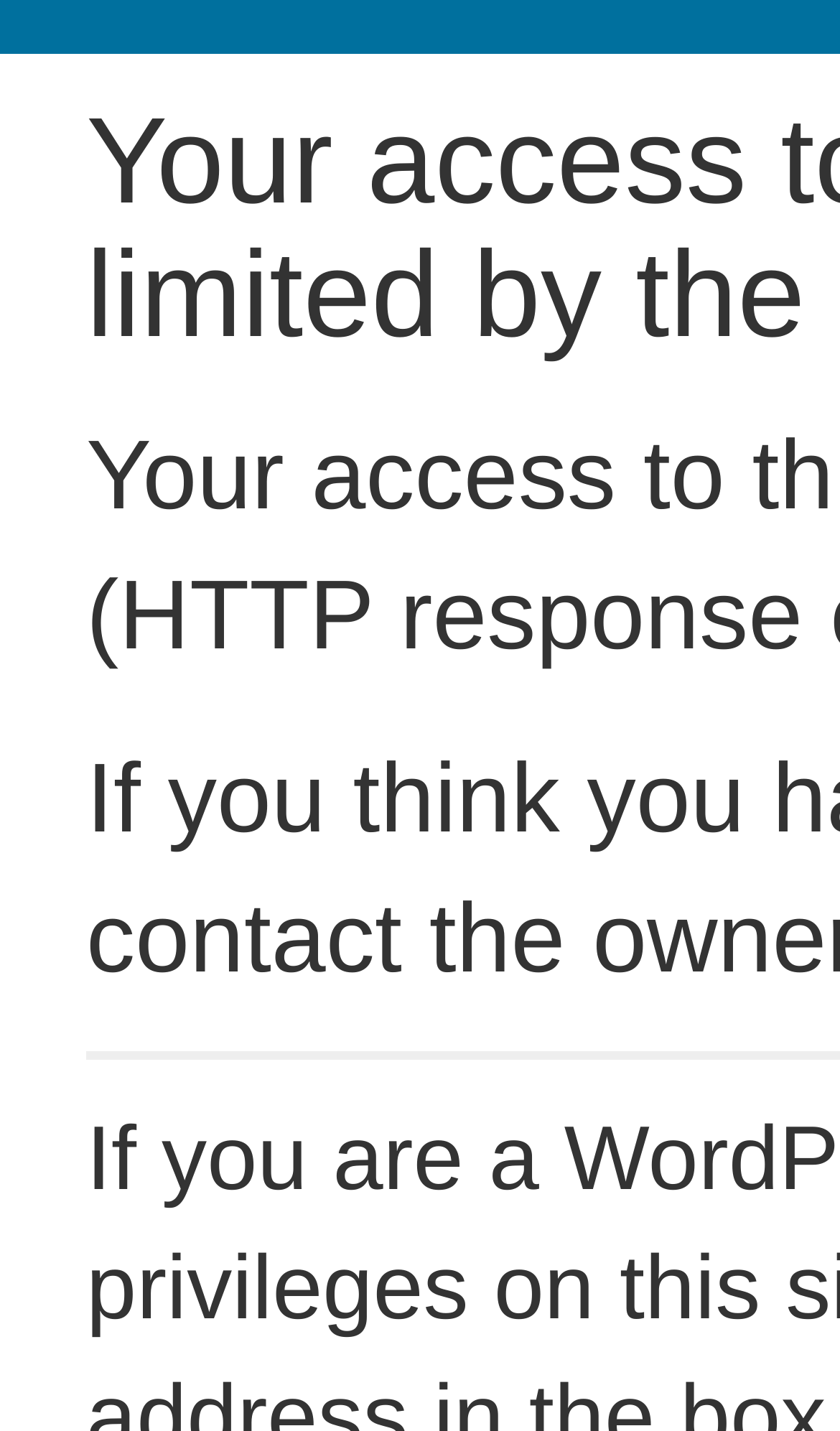Extract the primary header of the webpage and generate its text.

Your access to this site has been limited by the site owner